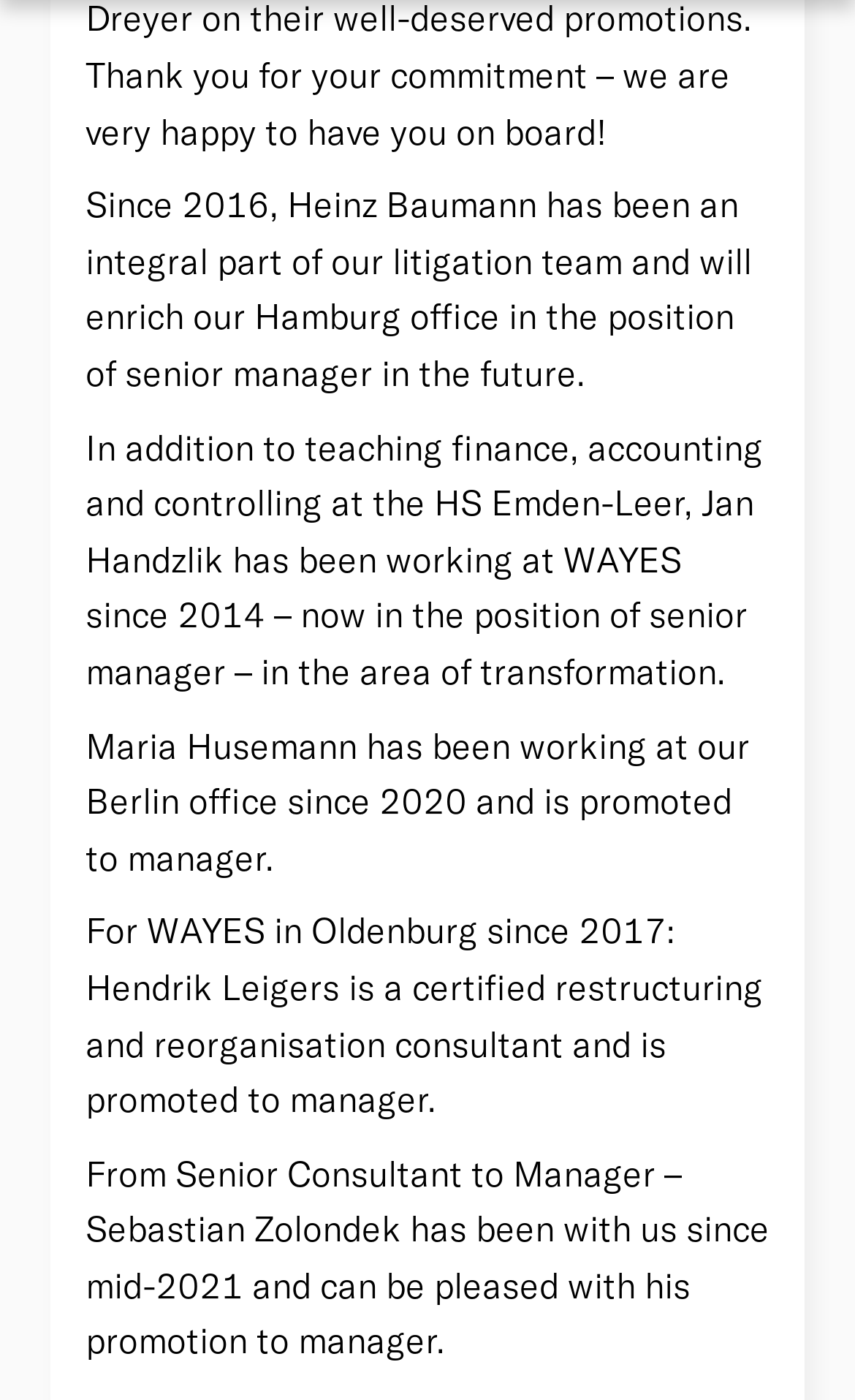Identify the bounding box coordinates for the UI element that matches this description: "Back".

[0.468, 0.764, 0.532, 0.786]